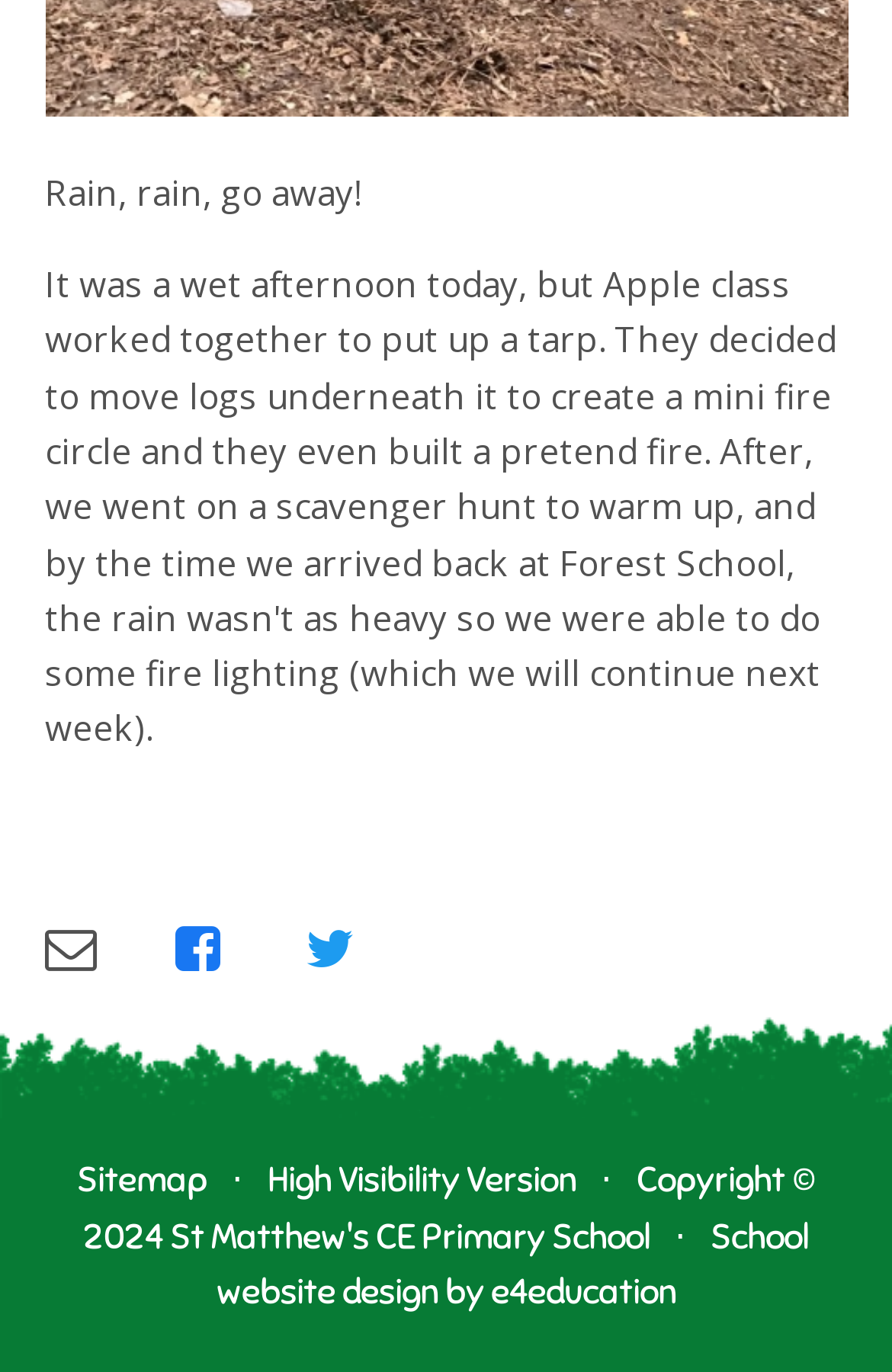From the webpage screenshot, identify the region described by Sitemap. Provide the bounding box coordinates as (top-left x, top-left y, bottom-right x, bottom-right y), with each value being a floating point number between 0 and 1.

[0.087, 0.844, 0.233, 0.875]